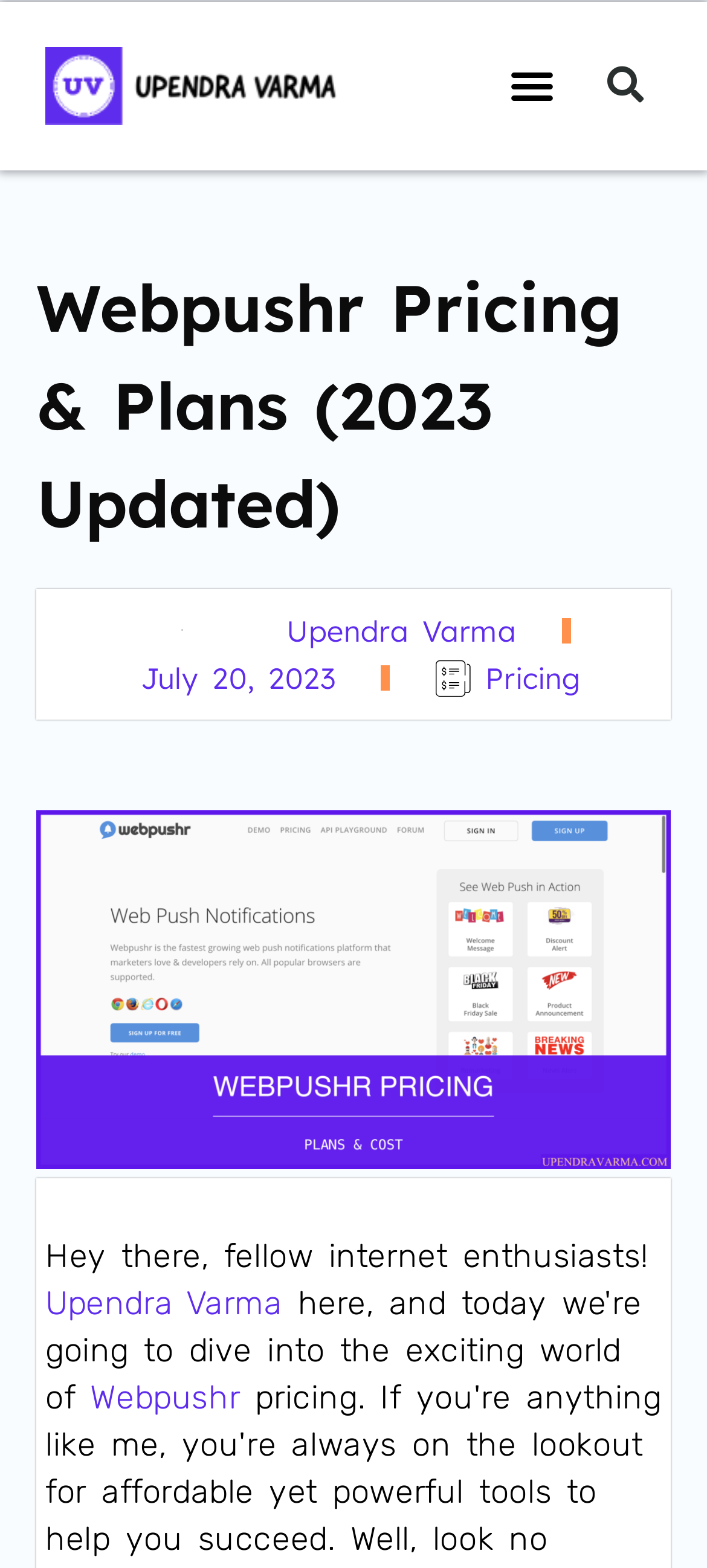Answer the question with a brief word or phrase:
What is the position of the search button?

Top right